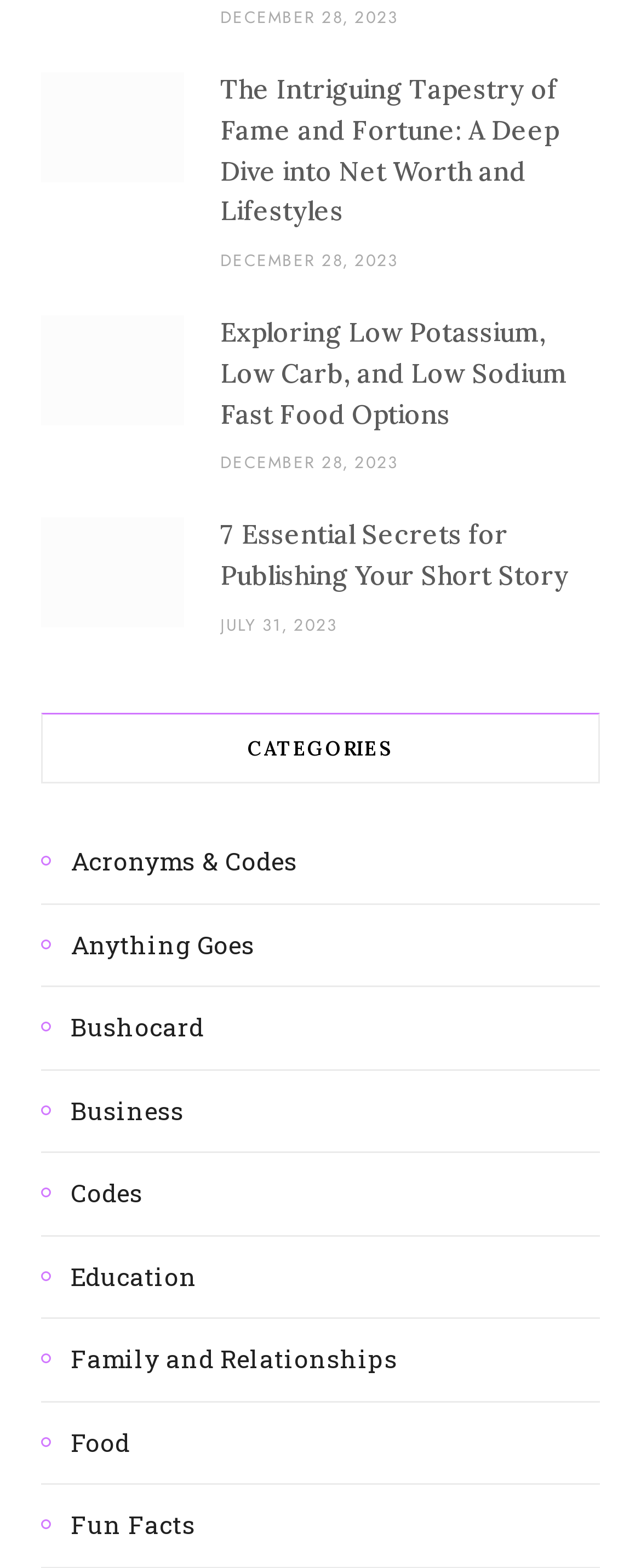Please determine the bounding box coordinates for the UI element described as: "Fun Facts".

[0.064, 0.96, 0.305, 0.986]